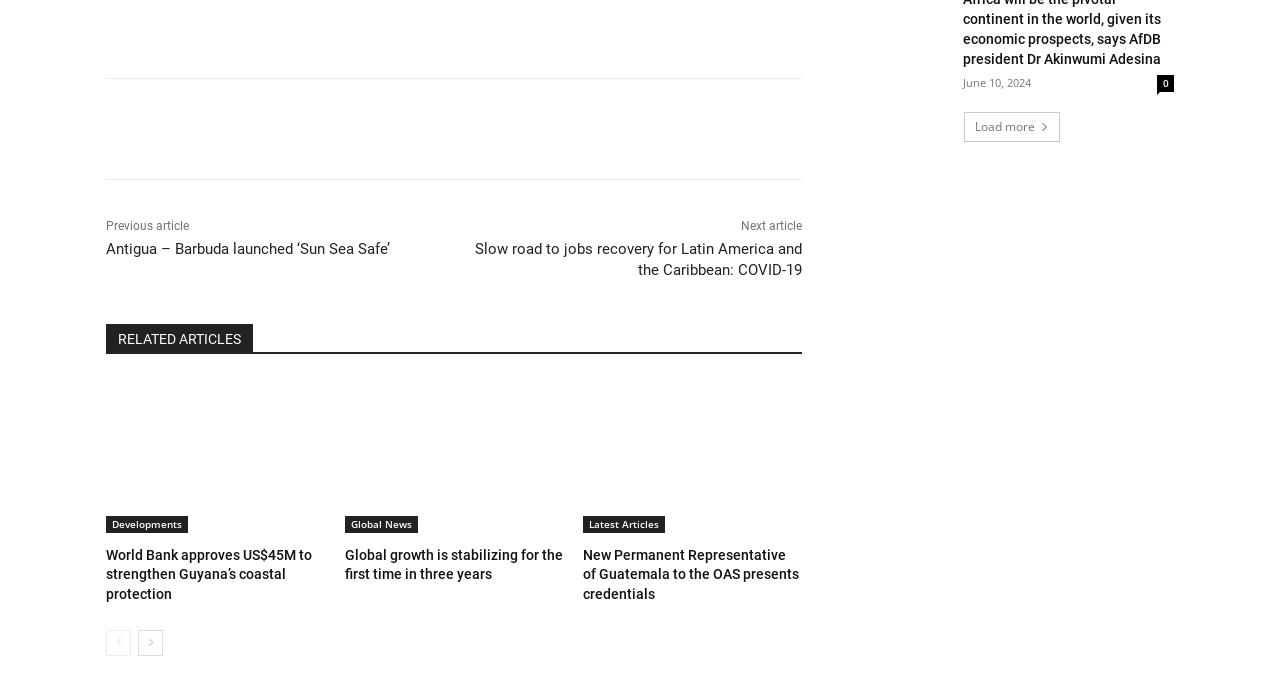Identify the bounding box coordinates for the element that needs to be clicked to fulfill this instruction: "View the next page". Provide the coordinates in the format of four float numbers between 0 and 1: [left, top, right, bottom].

[0.108, 0.922, 0.127, 0.96]